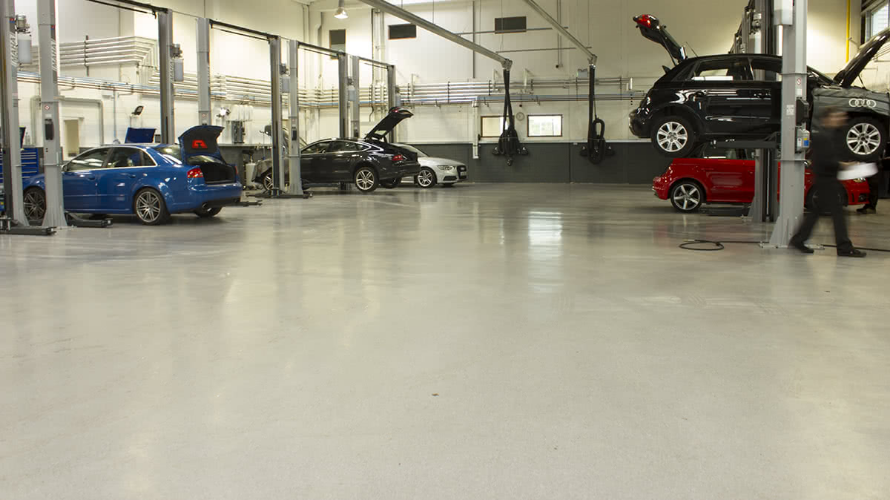Respond to the question below with a single word or phrase: What is the purpose of the anti-static flooring?

Prevent ESD